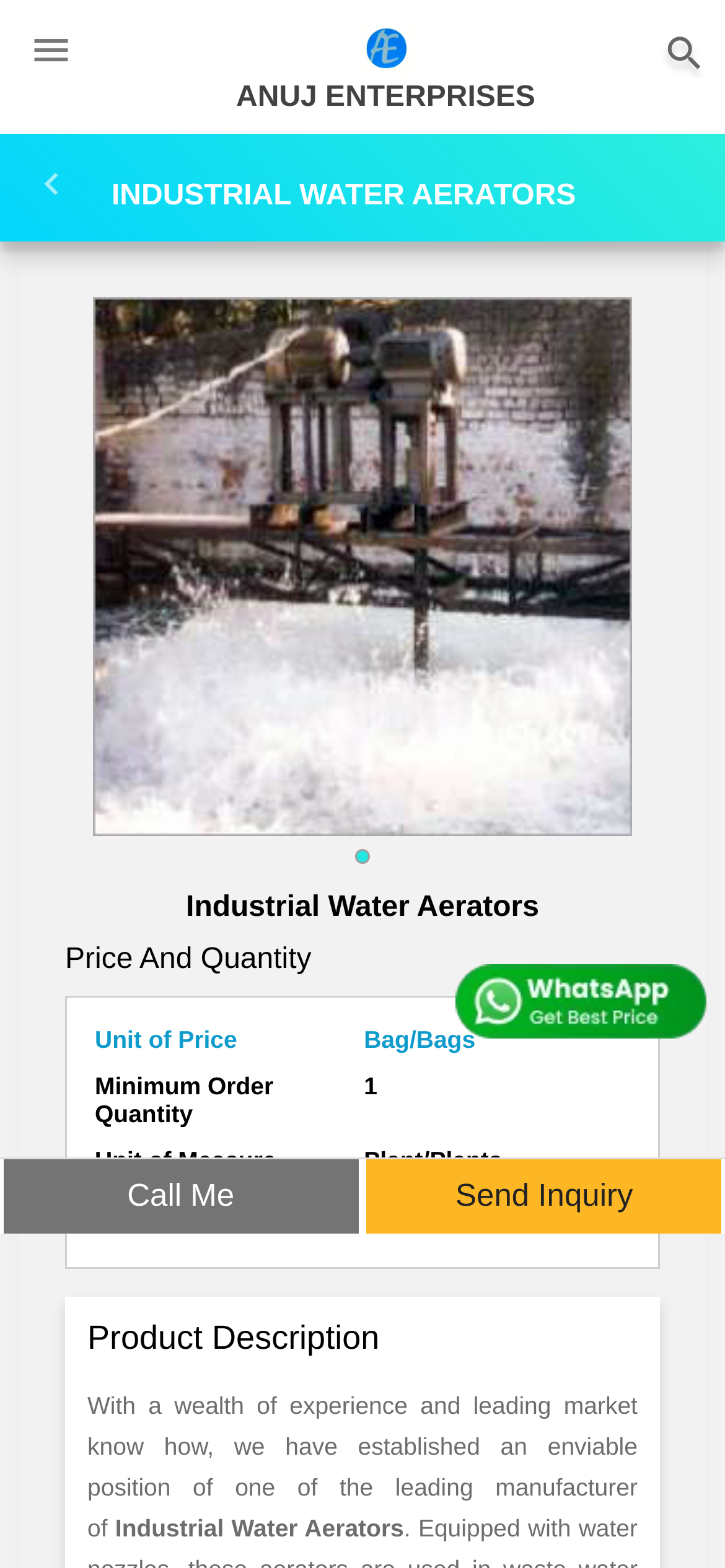With reference to the image, please provide a detailed answer to the following question: What is the company name?

I found the company name by looking at the link element with the text 'ANUJ ENTERPRISES' which is likely to be the company name.